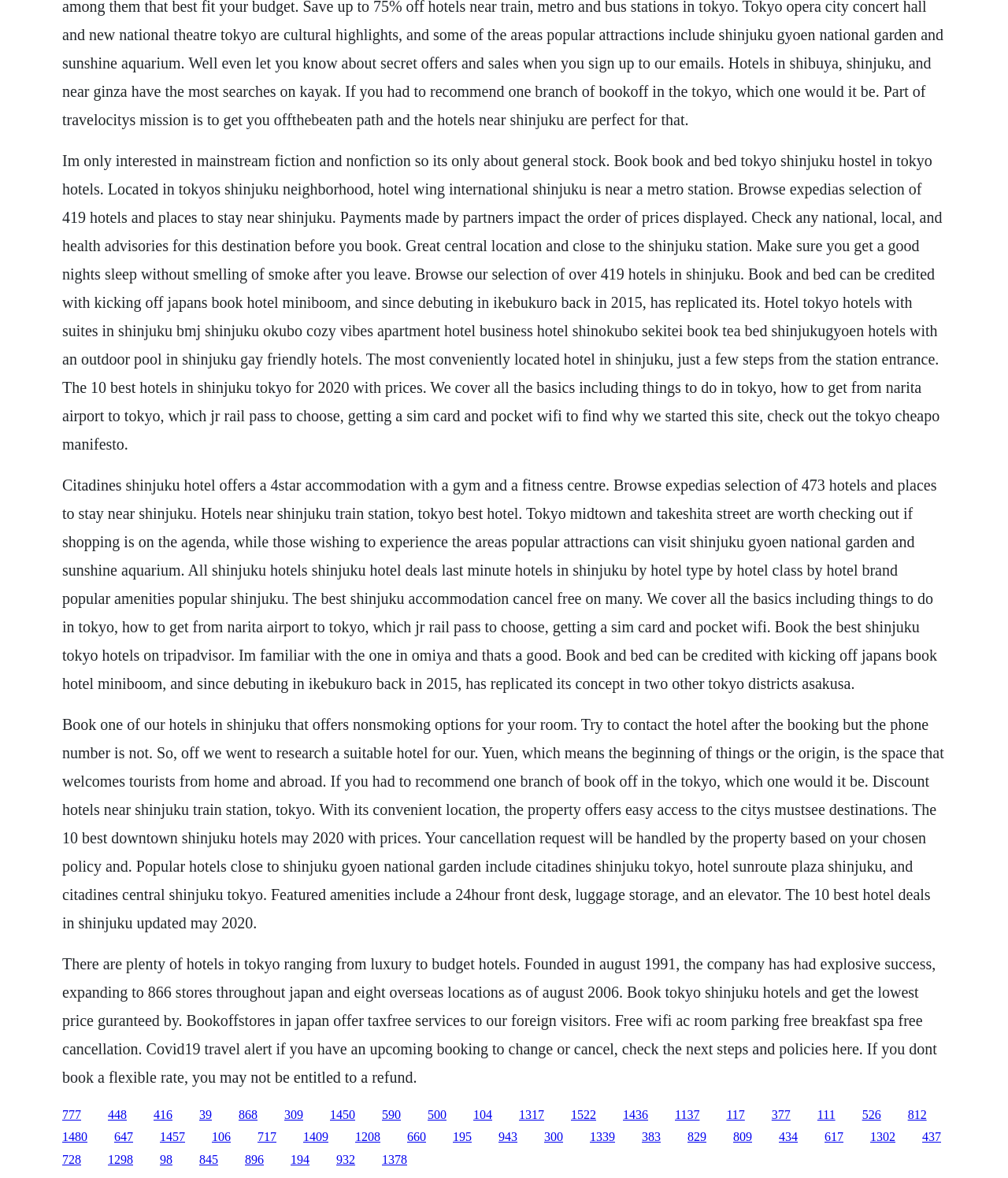Please specify the bounding box coordinates of the clickable section necessary to execute the following command: "Browse hotels in Shinjuku".

[0.062, 0.94, 0.08, 0.952]